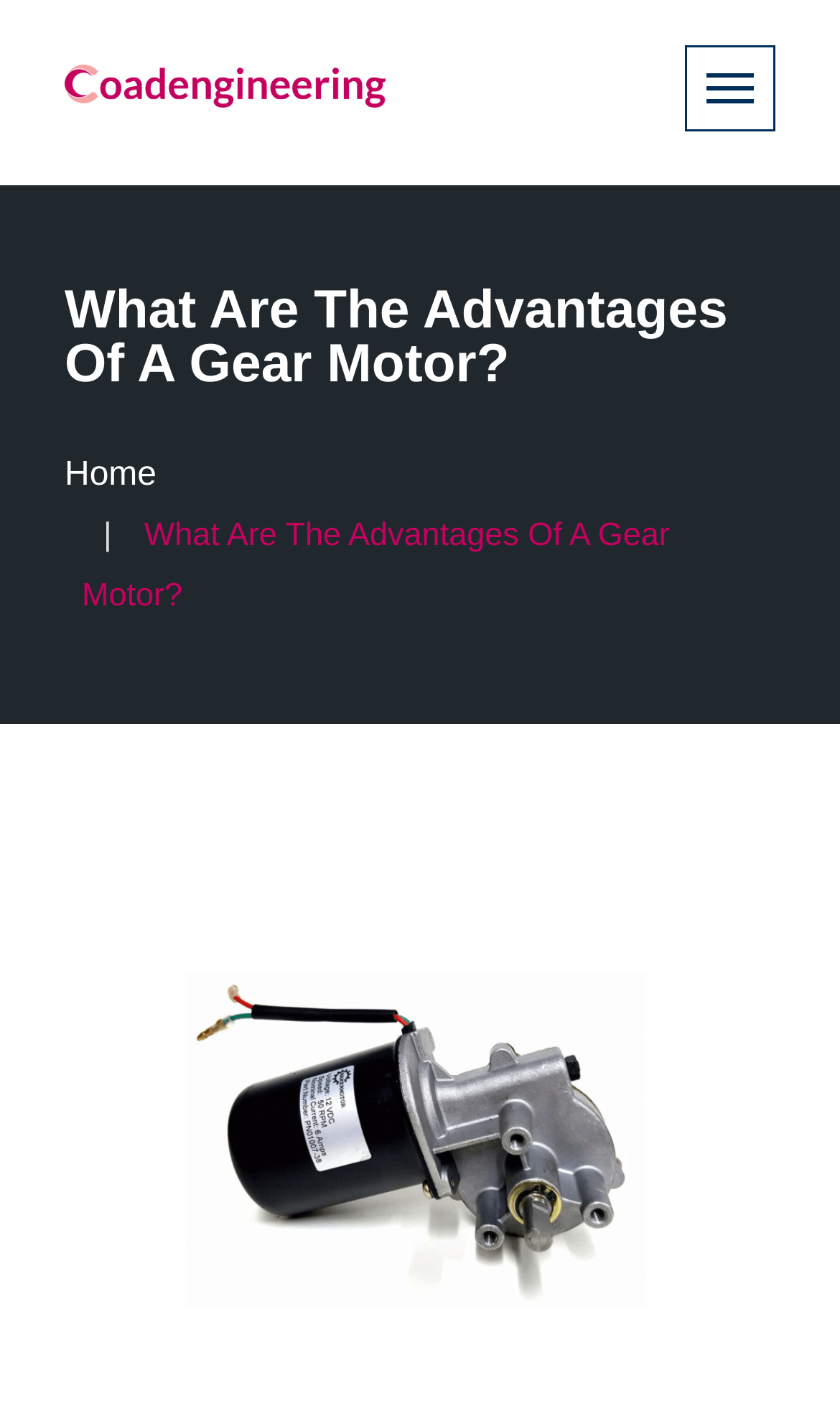What is the purpose of the webpage?
Please provide a single word or phrase answer based on the image.

To explain advantages